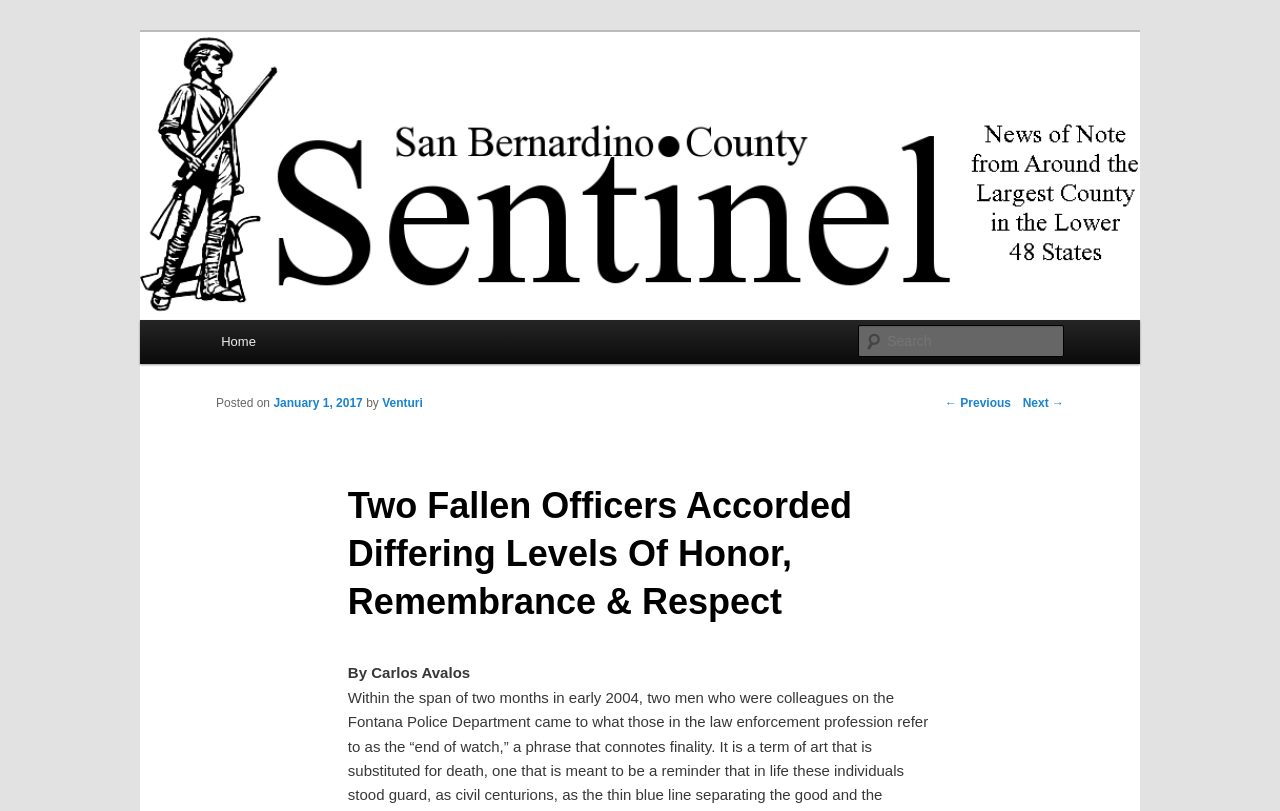Who is the author of the article?
Based on the visual content, answer with a single word or a brief phrase.

Venturi